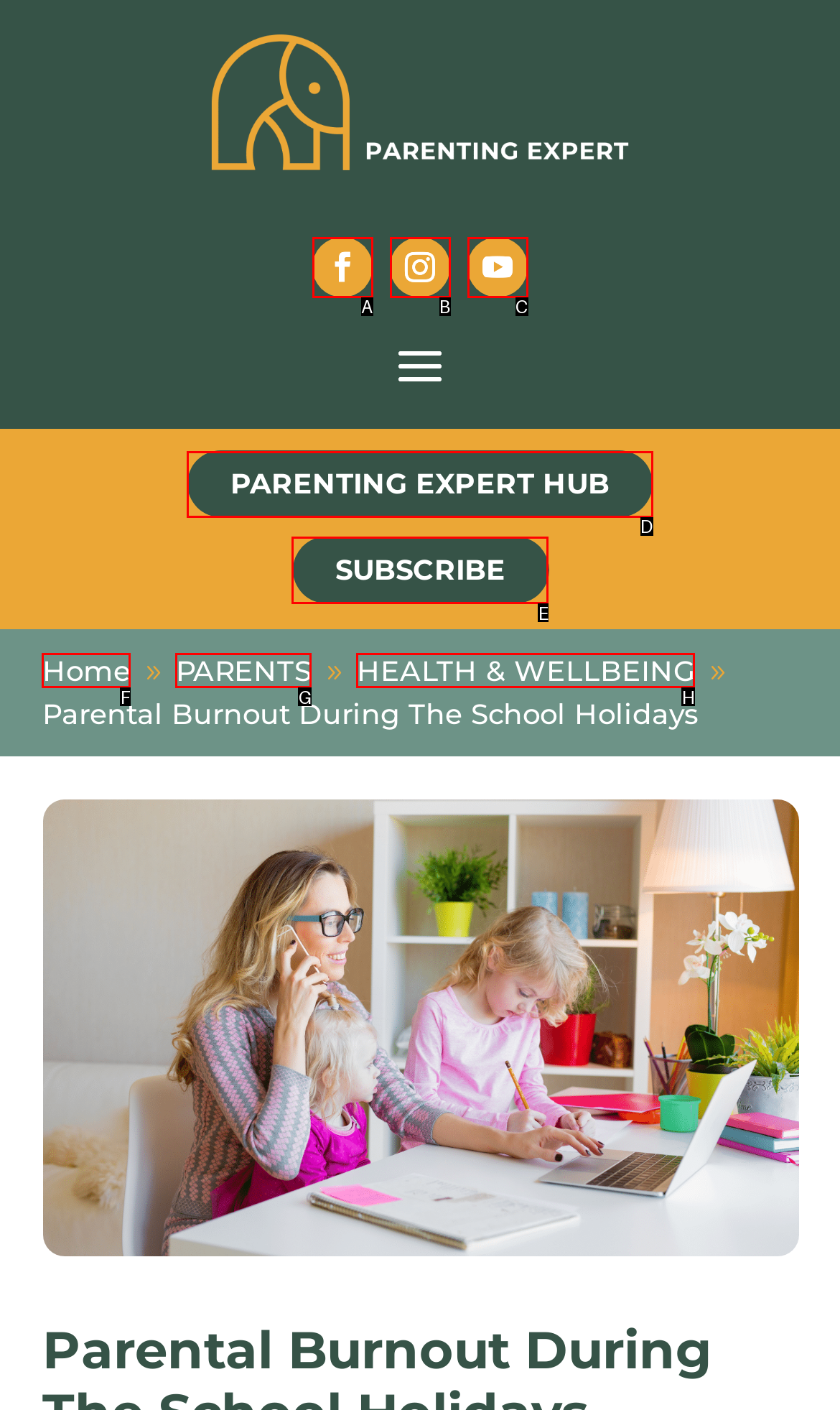Tell me which one HTML element you should click to complete the following task: go to Parenting Expert Hub
Answer with the option's letter from the given choices directly.

D